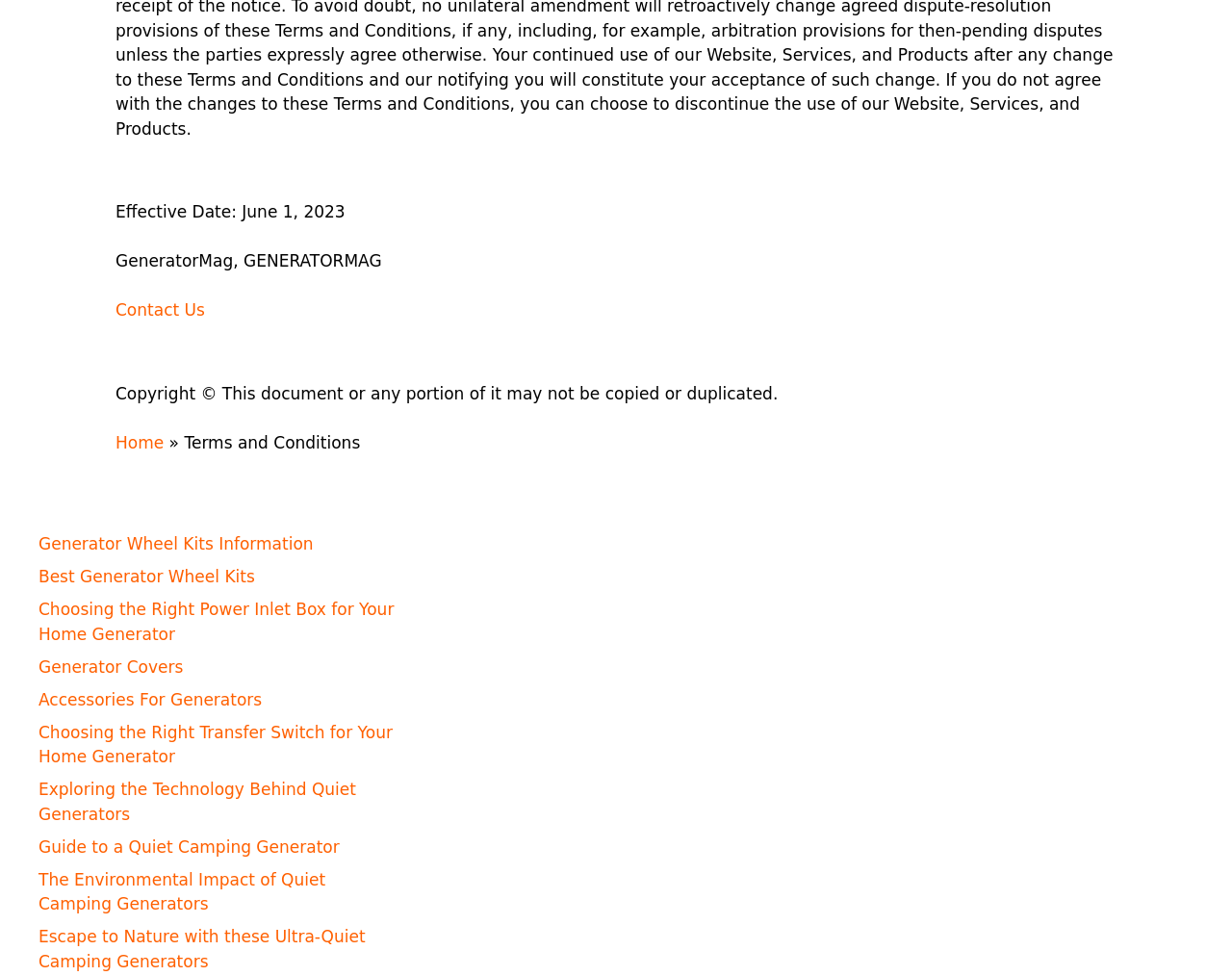Given the description of the UI element: "Accessories For Generators", predict the bounding box coordinates in the form of [left, top, right, bottom], with each value being a float between 0 and 1.

[0.031, 0.707, 0.213, 0.726]